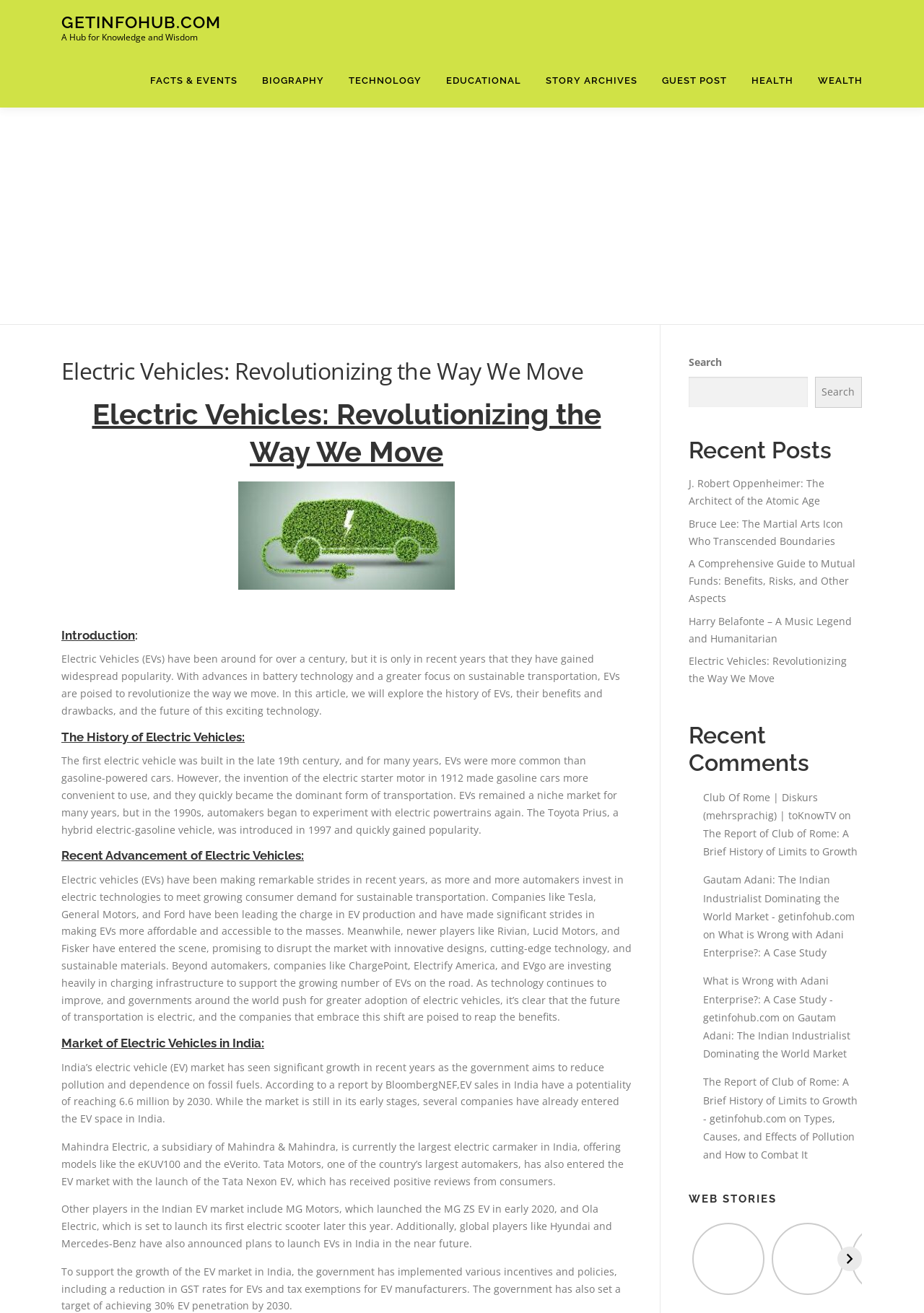Determine the bounding box coordinates of the clickable region to execute the instruction: "Read the article about Electric Vehicles". The coordinates should be four float numbers between 0 and 1, denoted as [left, top, right, bottom].

[0.066, 0.479, 0.684, 0.489]